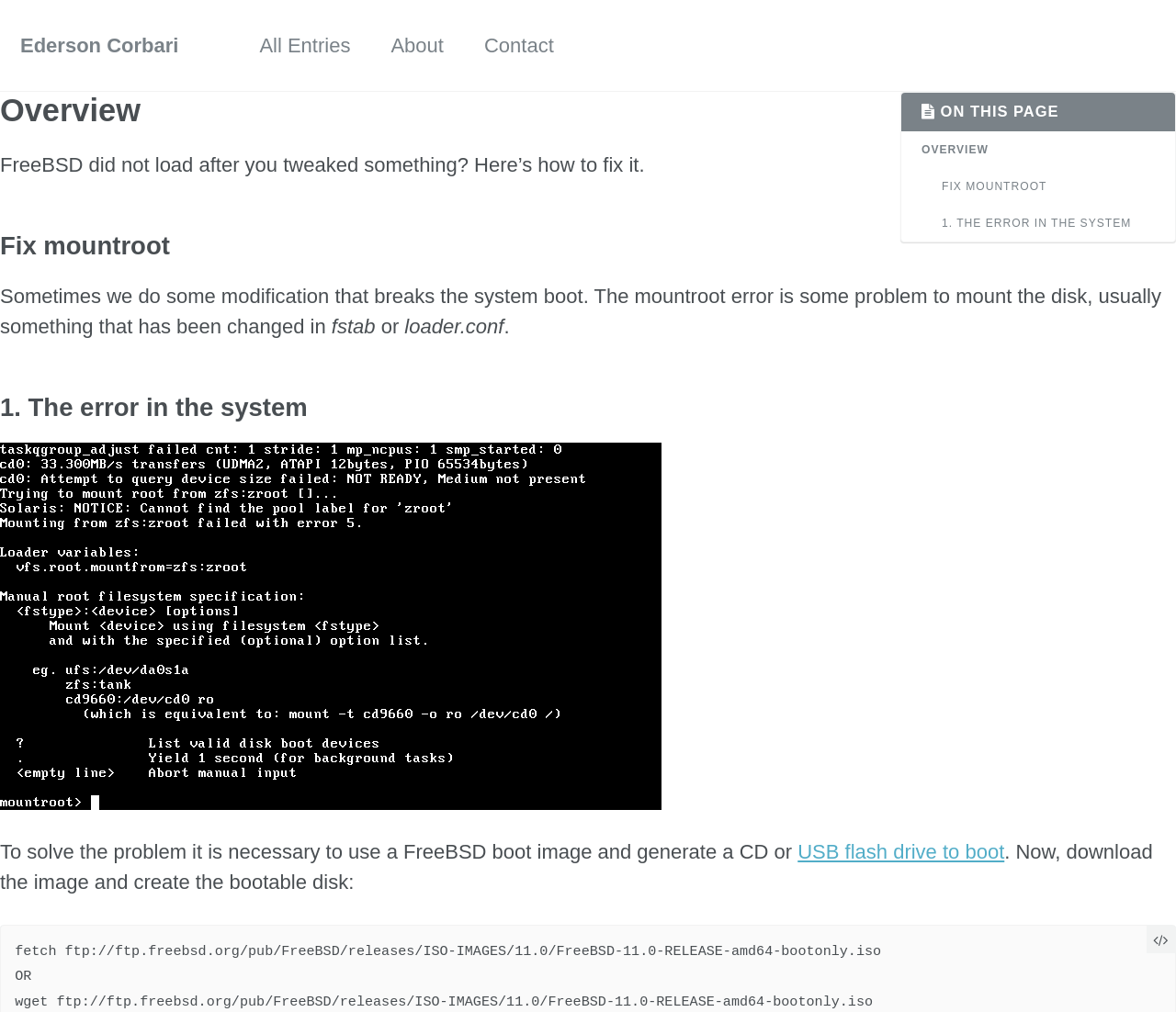Construct a thorough caption encompassing all aspects of the webpage.

This webpage is about troubleshooting and fixing issues with FreeBSD, a free and open-source operating system. At the top, there are four links: "Ederson Corbari", "All Entries", "About", and "Contact", which are likely navigation links. 

Below these links, there is a section with a heading "ON THIS PAGE" and several links underneath, including "OVERVIEW", "FIX MOUNTROOT", and "1. THE ERROR IN THE SYSTEM", which seem to be a table of contents for the page.

The main content of the page is divided into three sections. The first section, titled "Overview", provides a brief introduction to the problem of FreeBSD not loading after tweaking something and offers a solution. 

The second section, titled "Fix mountroot", explains a specific error that occurs when the system boot is broken, usually due to changes in "fstab" or "loader.conf" files. 

The third section, titled "1. The error in the system", provides a solution to the problem, which involves using a FreeBSD boot image to create a bootable CD or USB flash drive. This section includes an image and a link to download the necessary image file. 

There is also a block of code at the bottom of the page, which appears to be a command to download the FreeBSD boot image.